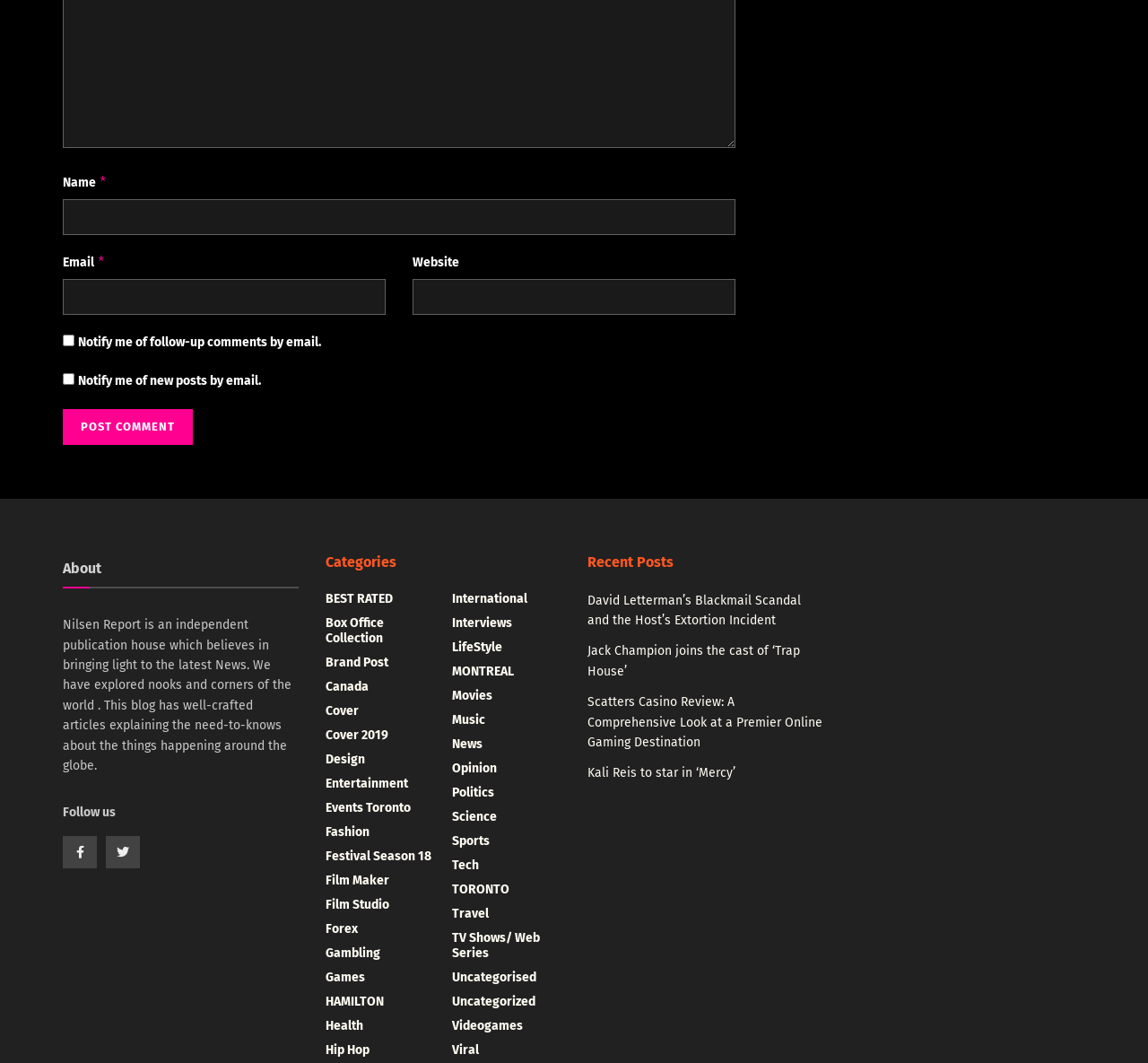What is the topic of the blog?
Provide a fully detailed and comprehensive answer to the question.

The webpage has a heading 'About' which describes the blog as an independent publication house that brings light to the latest news, and the categories section lists various topics such as entertainment, movies, music, and more, indicating that the blog covers news and entertainment-related topics.